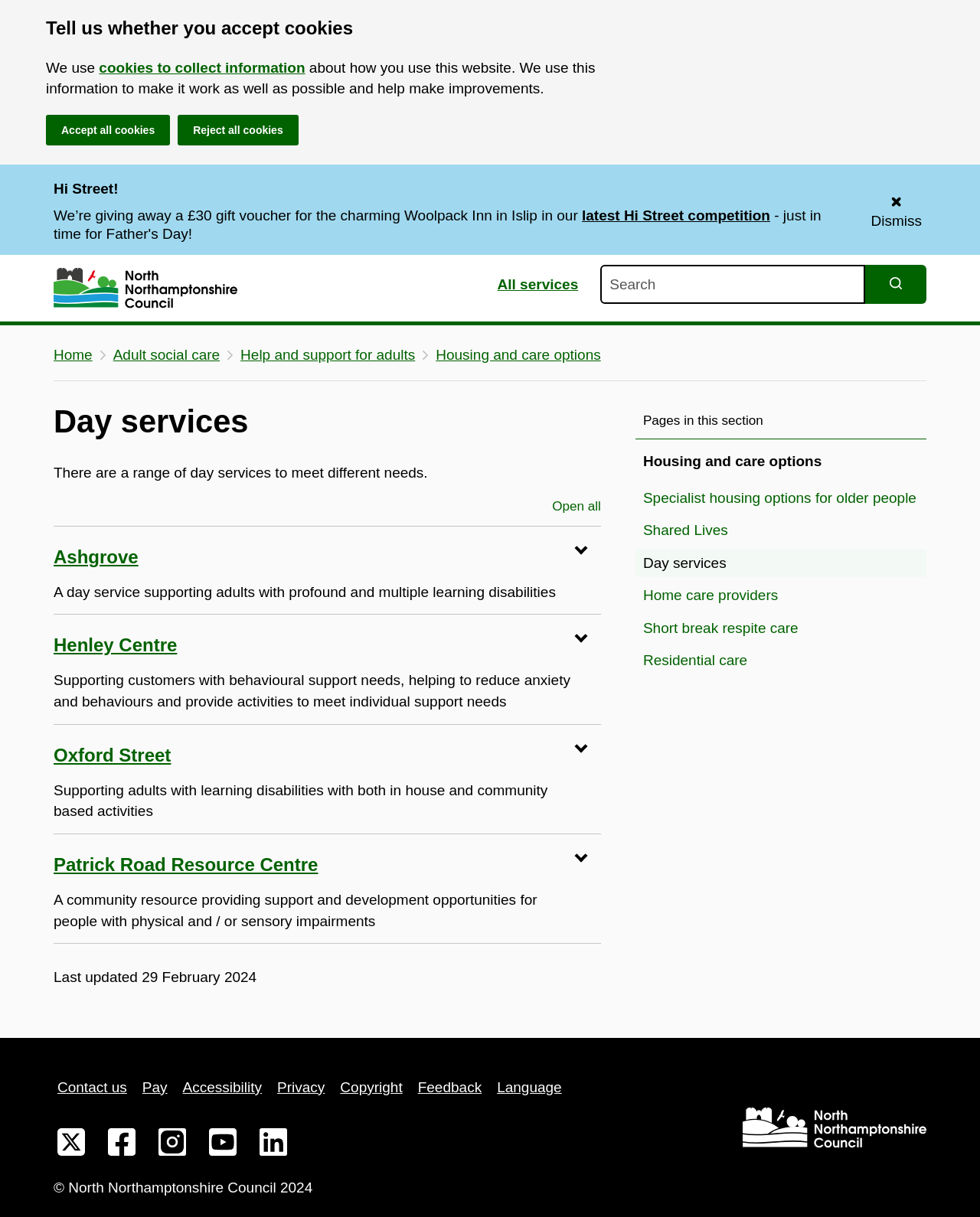What is the last updated date of the webpage?
Refer to the screenshot and respond with a concise word or phrase.

29 February 2024